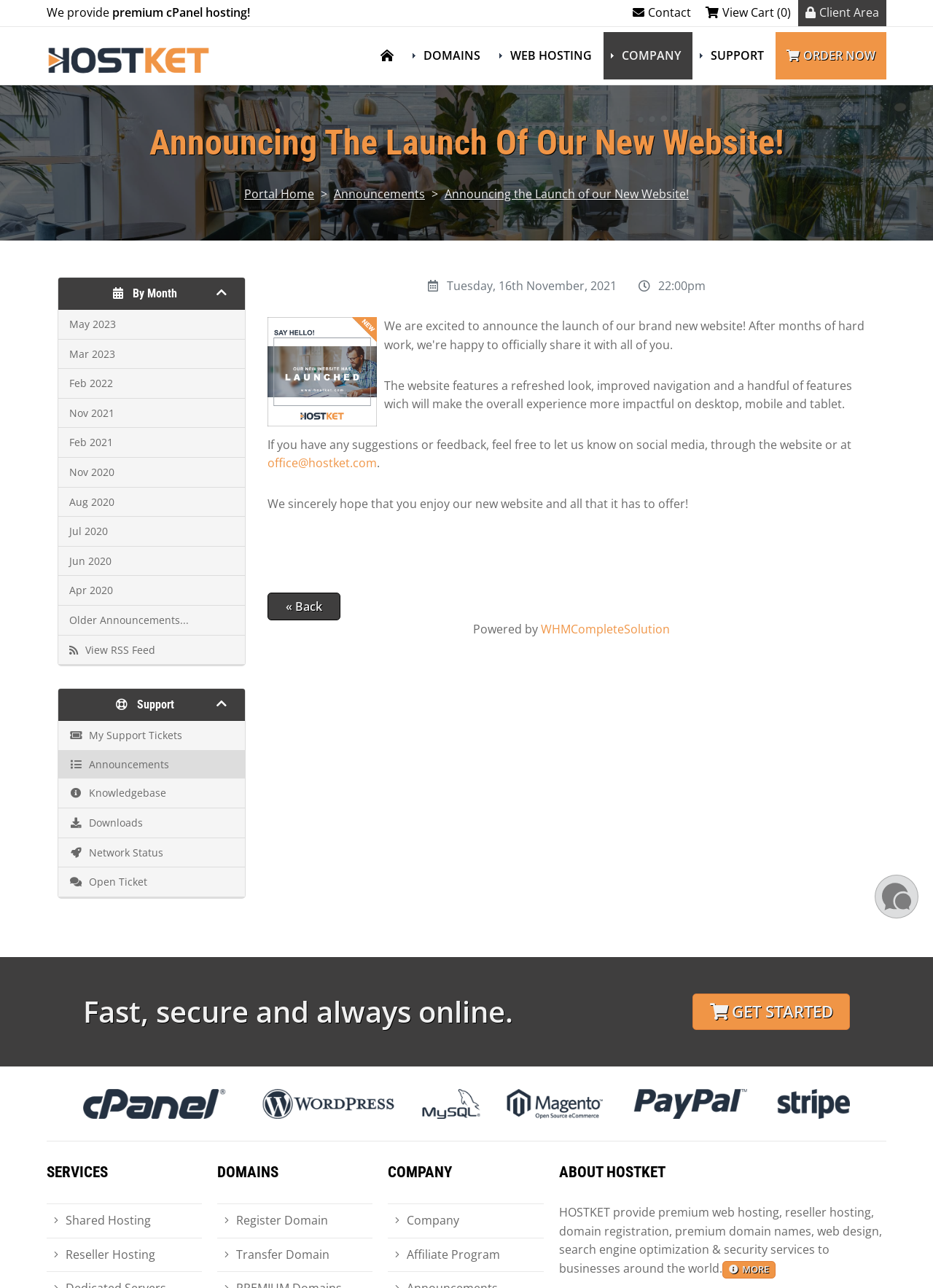Refer to the image and provide a thorough answer to this question:
What is the name of the company's affiliate program?

The link 'Affiliate Program' is located under the 'COMPANY' heading, suggesting that it is the name of the company's affiliate program.